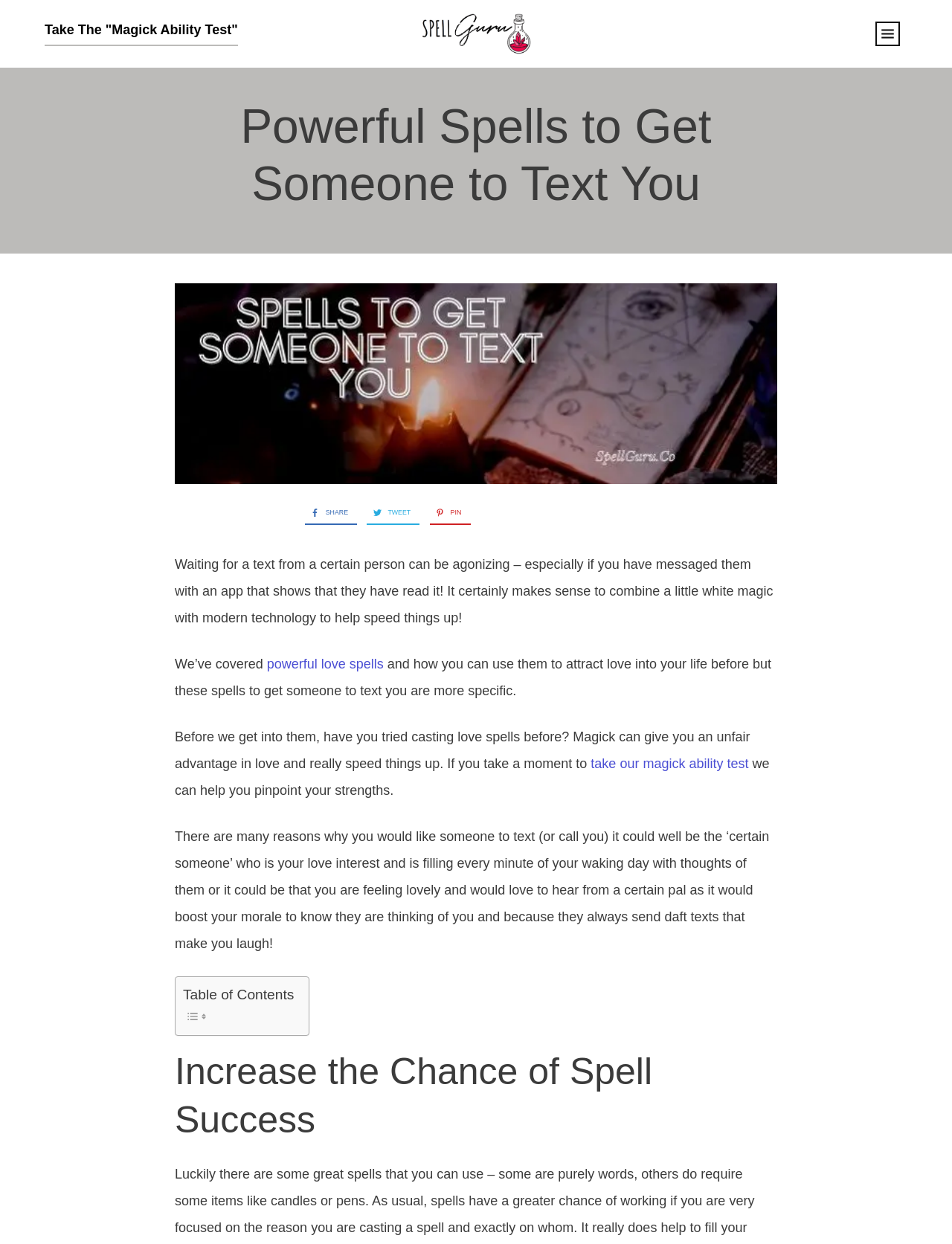What is the topic of the article on this webpage? Based on the screenshot, please respond with a single word or phrase.

Spells to get someone to text you